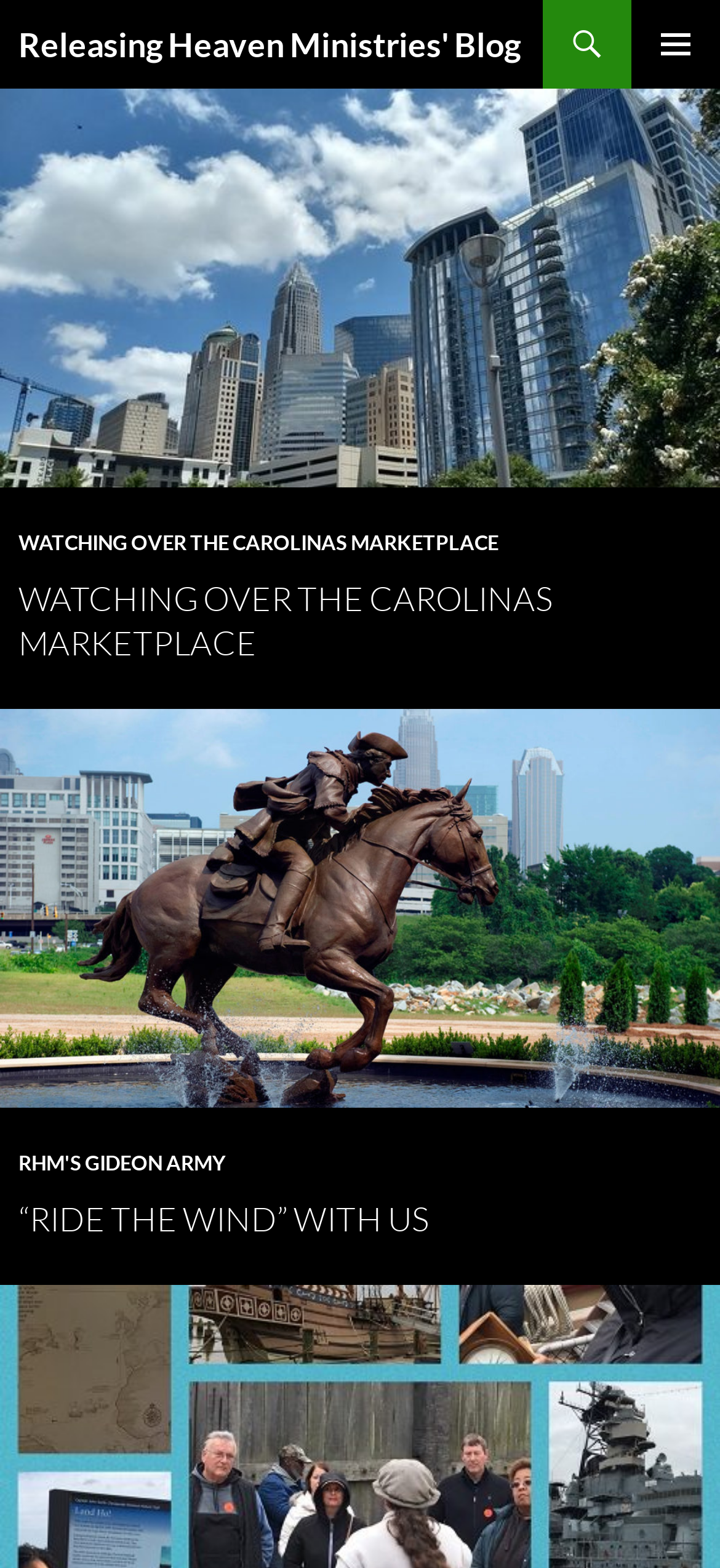Please identify the bounding box coordinates of the clickable element to fulfill the following instruction: "Click the RHM'S GIDEON ARMY link". The coordinates should be four float numbers between 0 and 1, i.e., [left, top, right, bottom].

[0.026, 0.733, 0.313, 0.749]